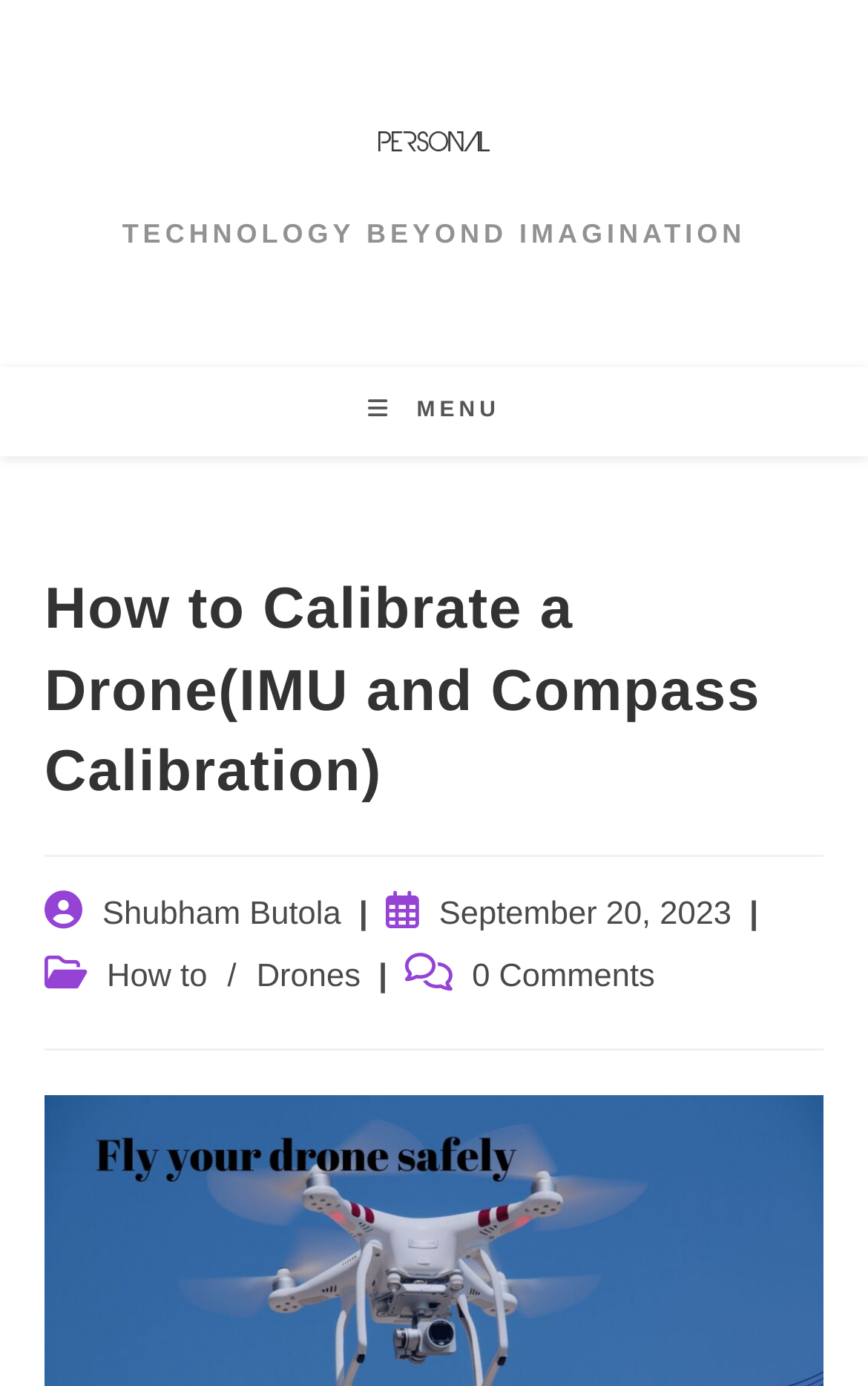Identify the bounding box for the UI element described as: "Drones". Ensure the coordinates are four float numbers between 0 and 1, formatted as [left, top, right, bottom].

[0.295, 0.692, 0.415, 0.718]